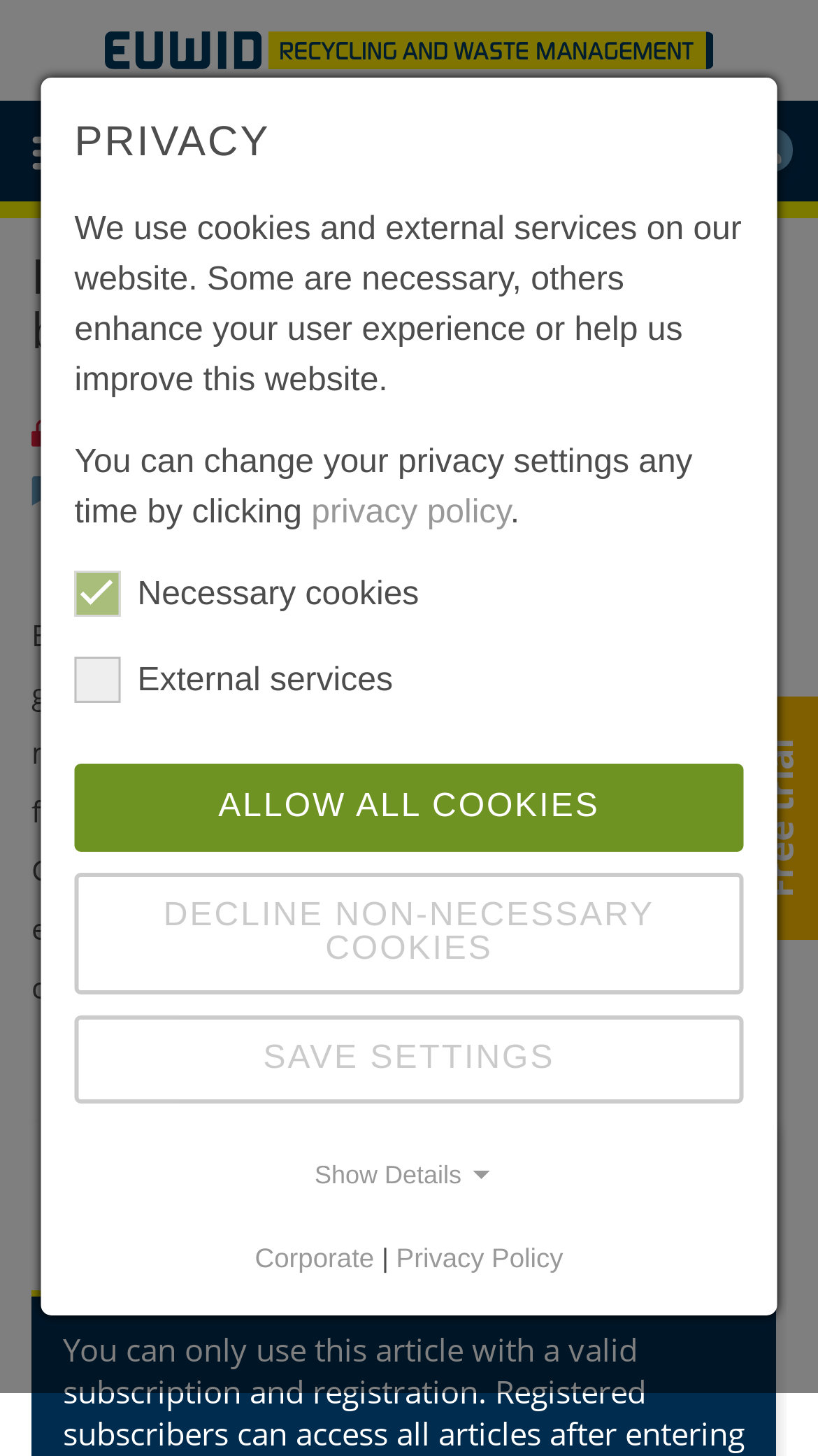What is the purpose of the search box?
Answer the question with a detailed and thorough explanation.

The search box is a textbox with a 'Search' button next to it, which suggests that its purpose is to allow users to search for something on the website.